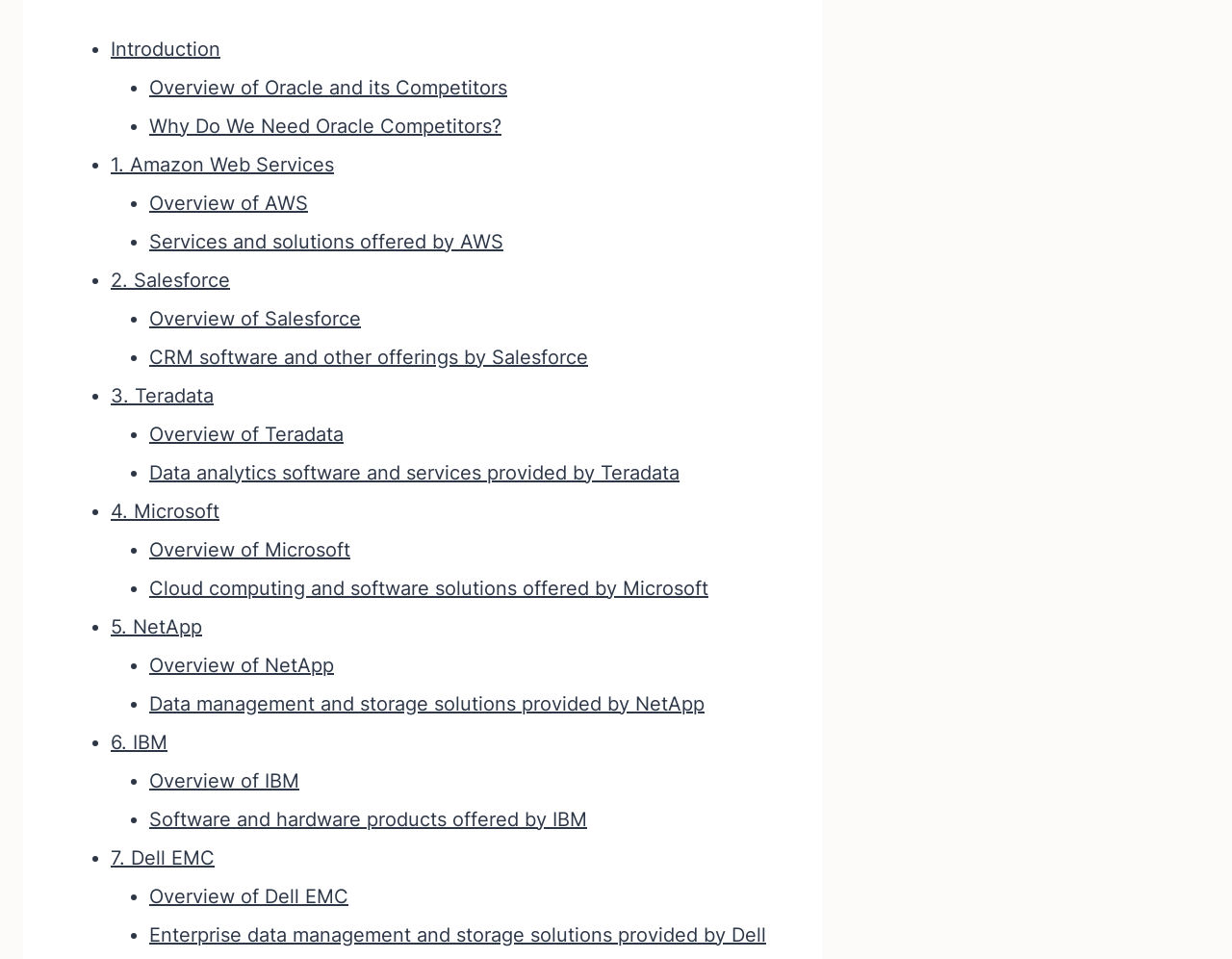For the given element description Login – Your Pet Site, determine the bounding box coordinates of the UI element. The coordinates should follow the format (top-left x, top-left y, bottom-right x, bottom-right y) and be within the range of 0 to 1.

None